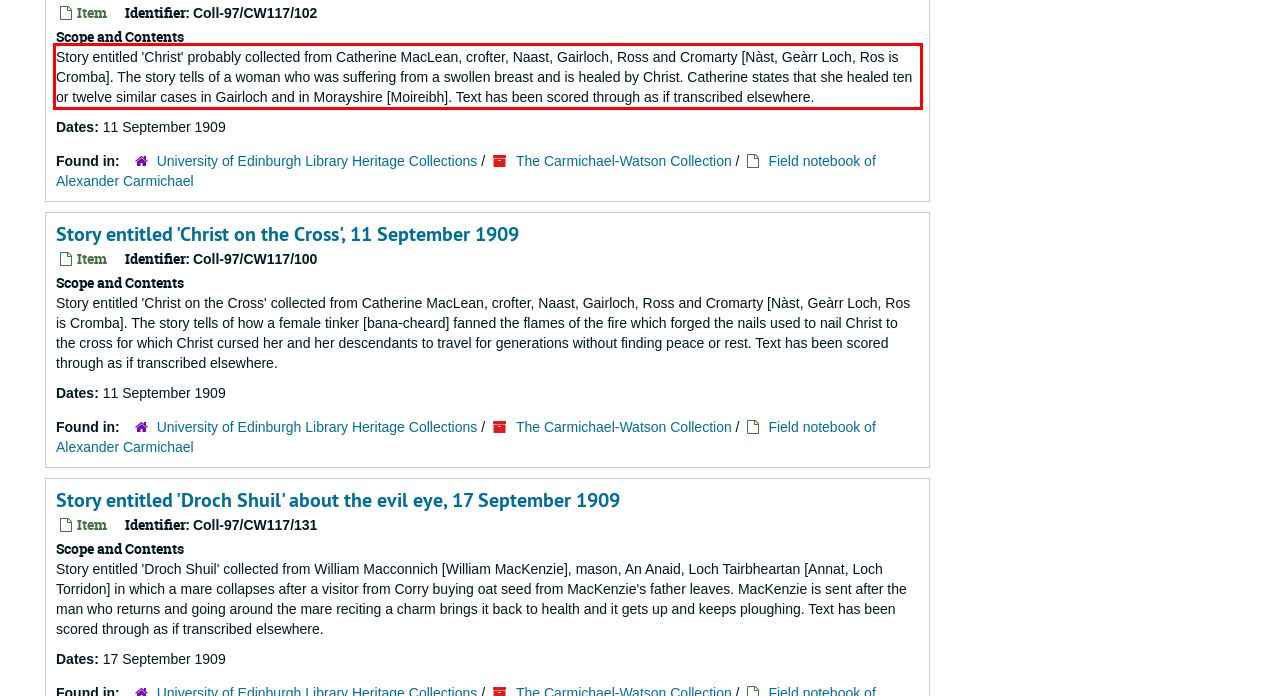Examine the screenshot of the webpage, locate the red bounding box, and perform OCR to extract the text contained within it.

Story entitled 'Christ' probably collected from Catherine MacLean, crofter, Naast, Gairloch, Ross and Cromarty [Nàst, Geàrr Loch, Ros is Cromba]. The story tells of a woman who was suffering from a swollen breast and is healed by Christ. Catherine states that she healed ten or twelve similar cases in Gairloch and in Morayshire [Moireibh]. Text has been scored through as if transcribed elsewhere.